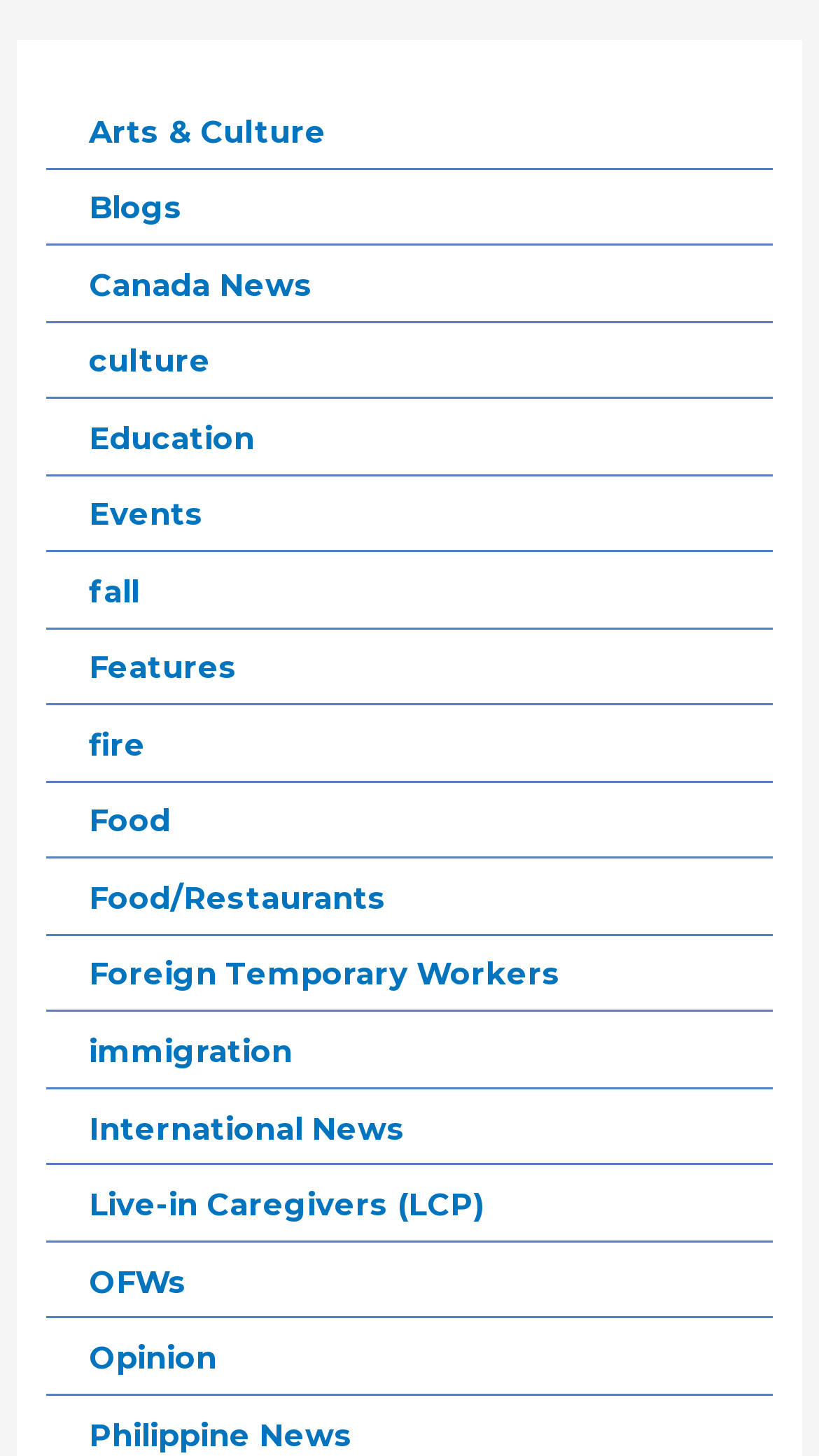What is the first category listed?
Based on the screenshot, answer the question with a single word or phrase.

Arts & Culture